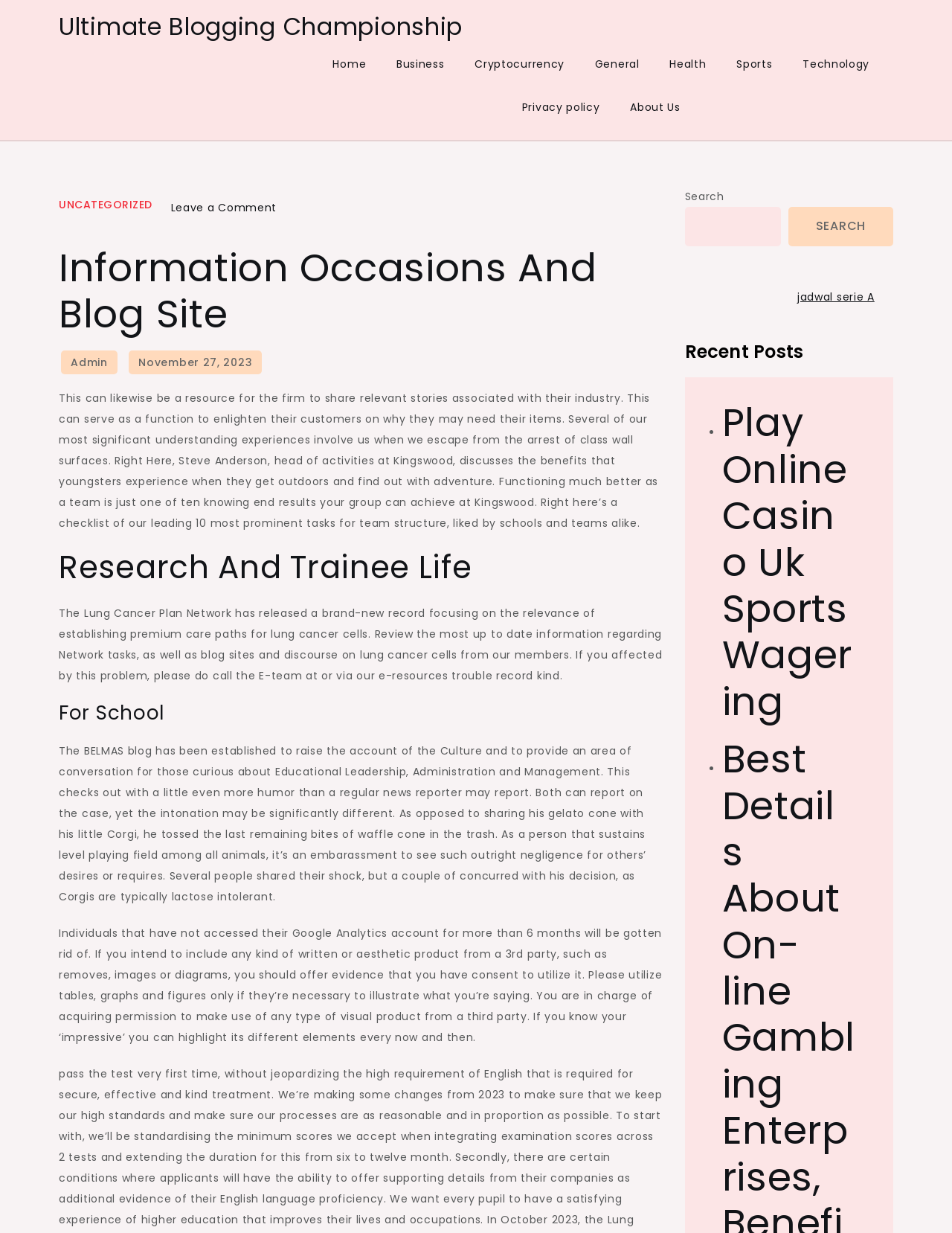Locate the bounding box coordinates of the clickable area needed to fulfill the instruction: "Visit the 'About Us' page".

[0.648, 0.069, 0.729, 0.104]